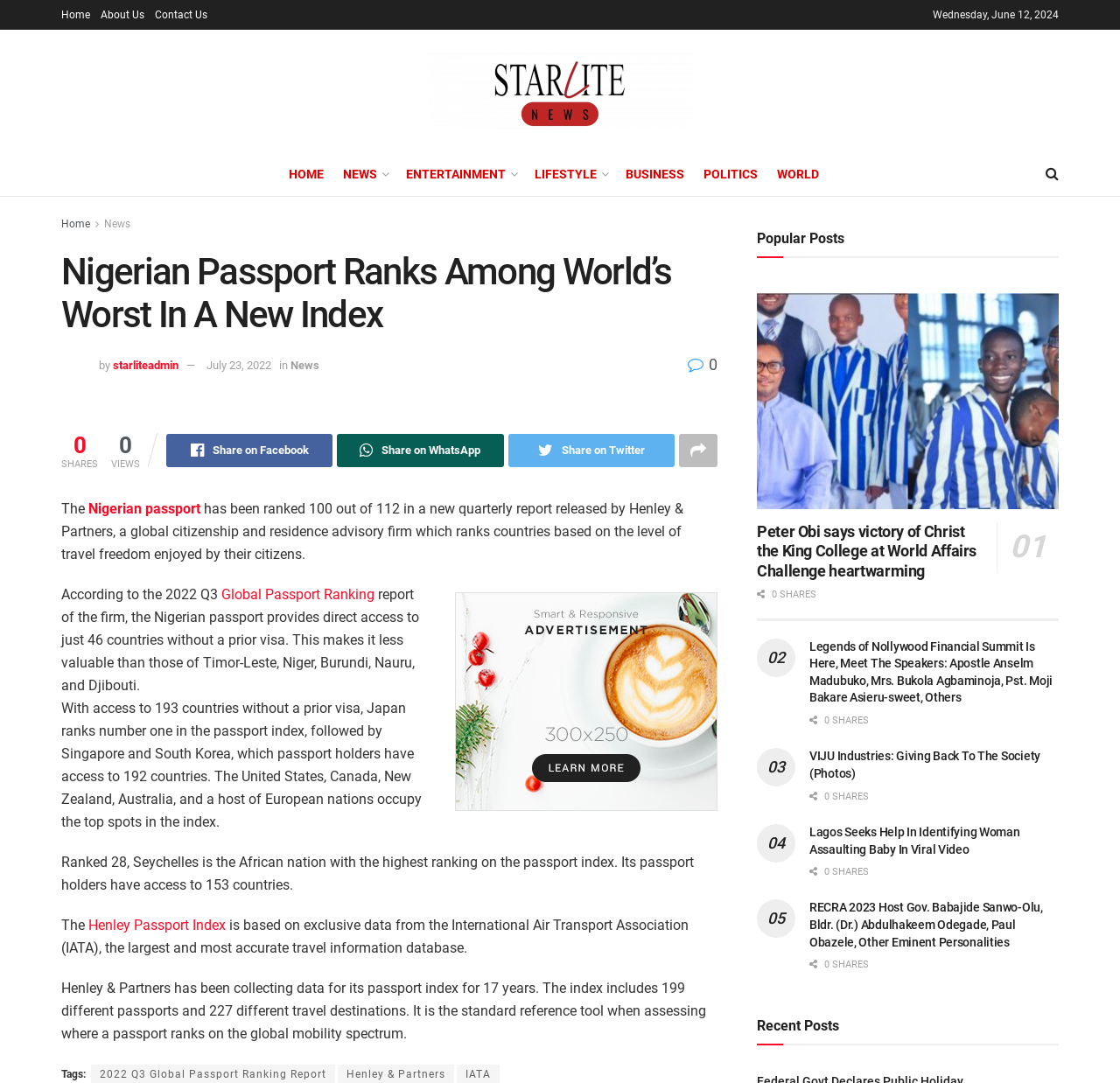Locate the bounding box of the UI element based on this description: "Home". Provide four float numbers between 0 and 1 as [left, top, right, bottom].

[0.257, 0.149, 0.289, 0.172]